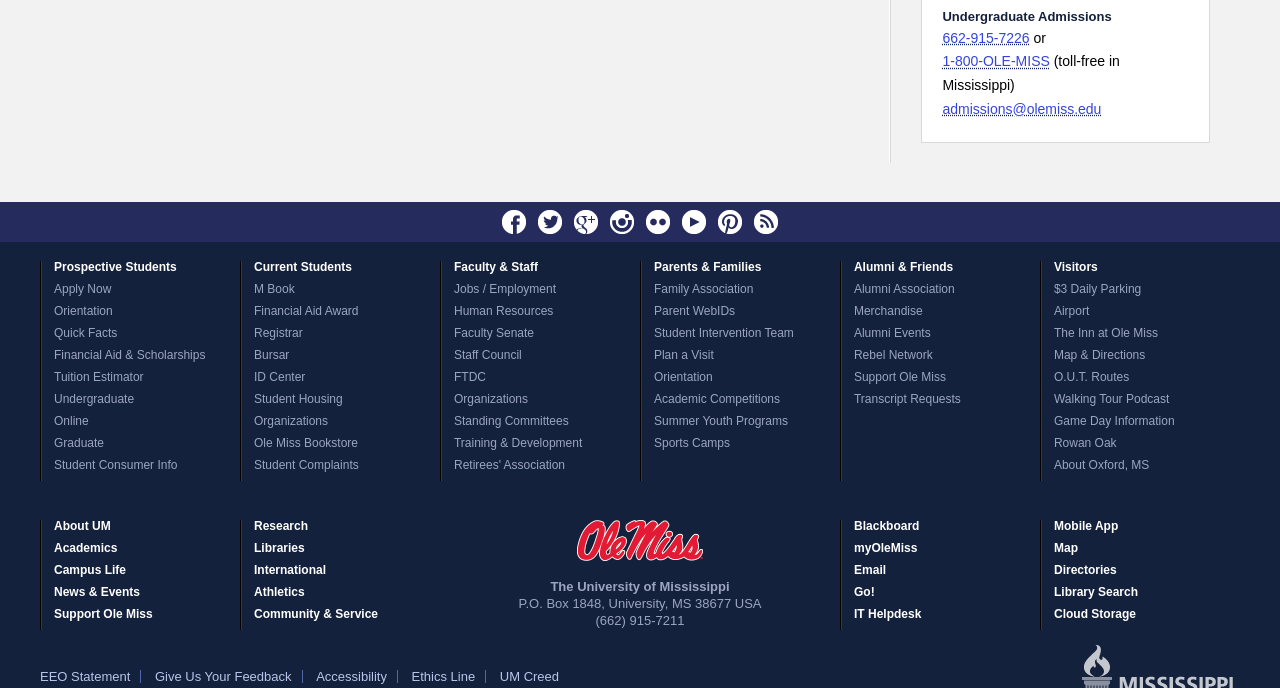What is the link for current students? Analyze the screenshot and reply with just one word or a short phrase.

M Book